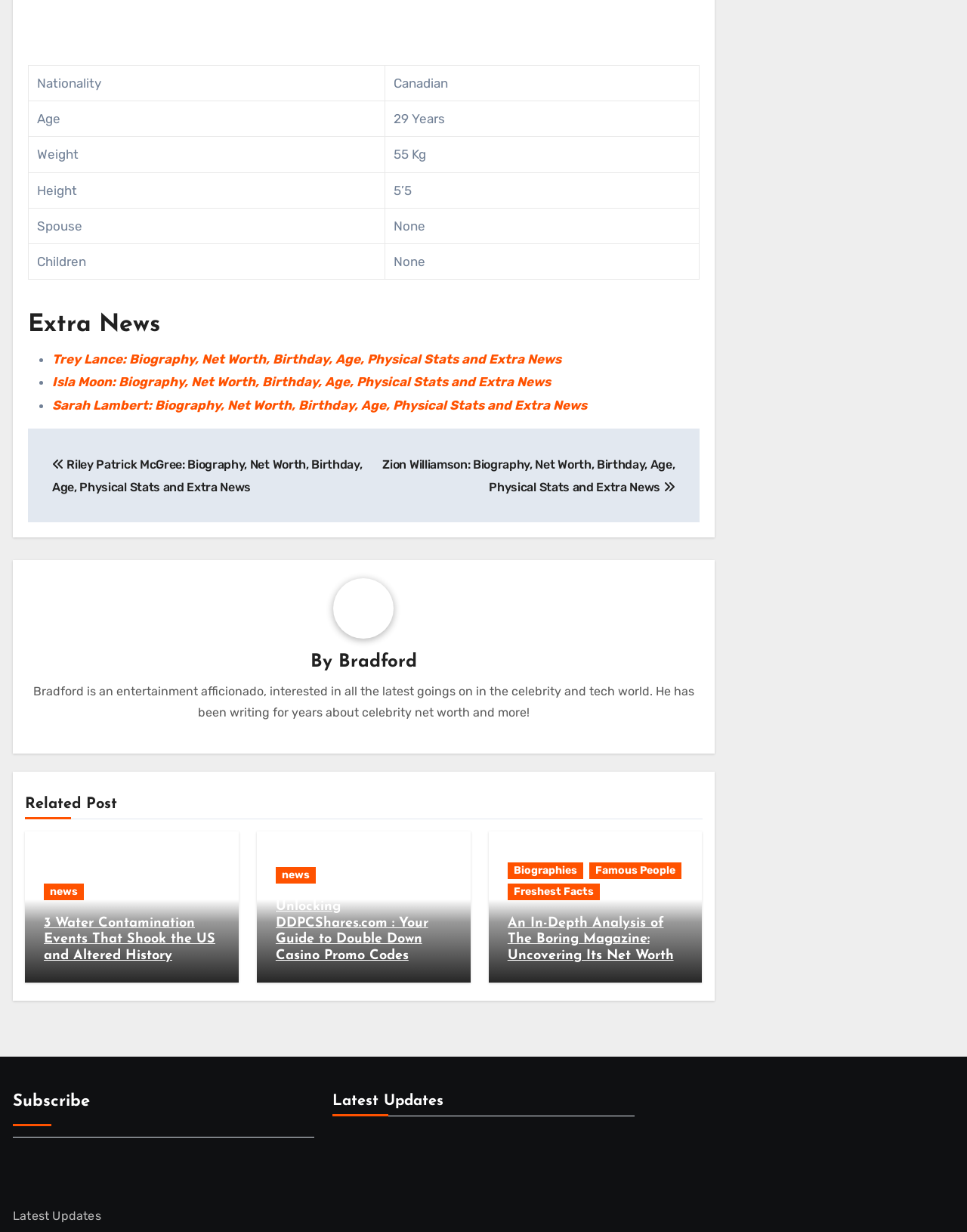Please locate the clickable area by providing the bounding box coordinates to follow this instruction: "enter first name".

None